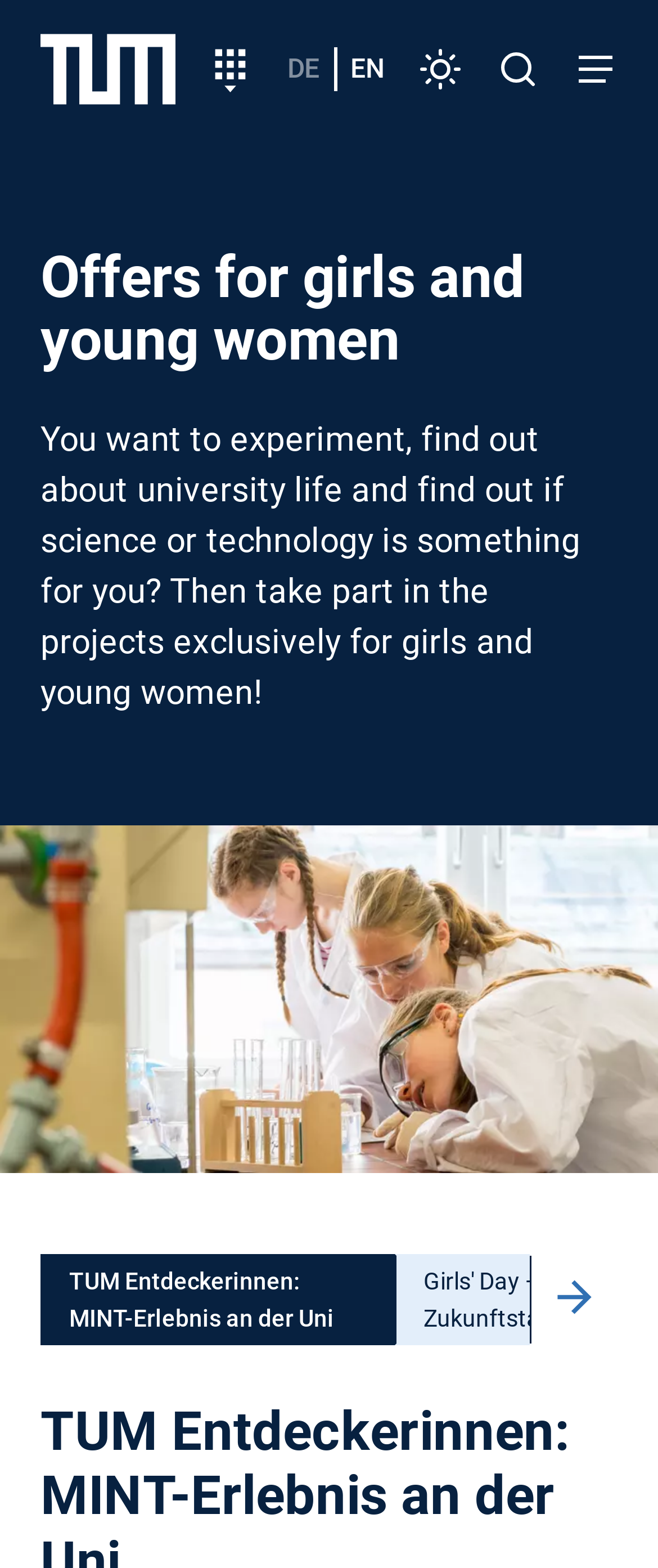Determine the bounding box coordinates for the region that must be clicked to execute the following instruction: "Select the DE link".

[0.436, 0.033, 0.486, 0.054]